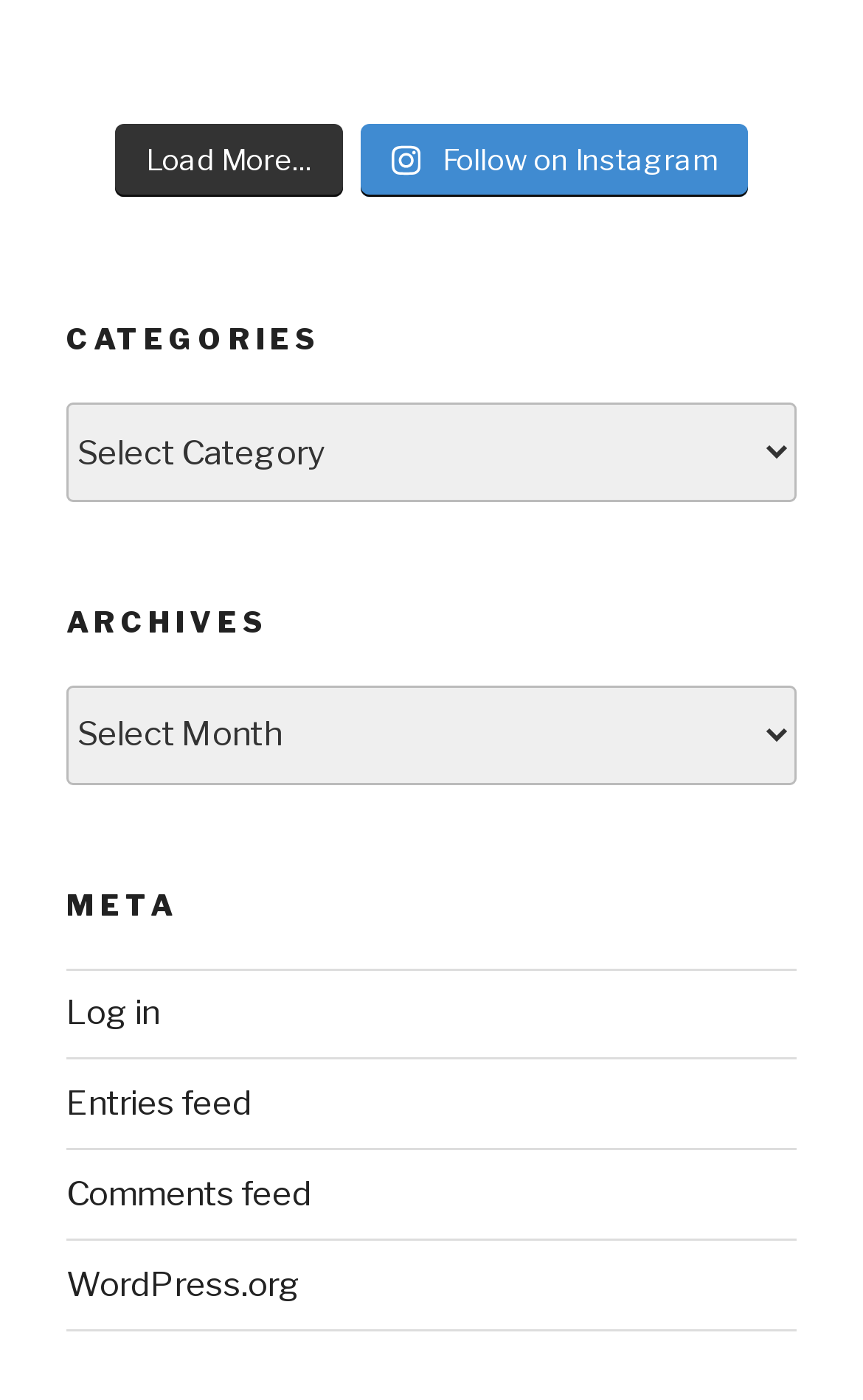Please indicate the bounding box coordinates of the element's region to be clicked to achieve the instruction: "Load more content". Provide the coordinates as four float numbers between 0 and 1, i.e., [left, top, right, bottom].

[0.133, 0.088, 0.397, 0.141]